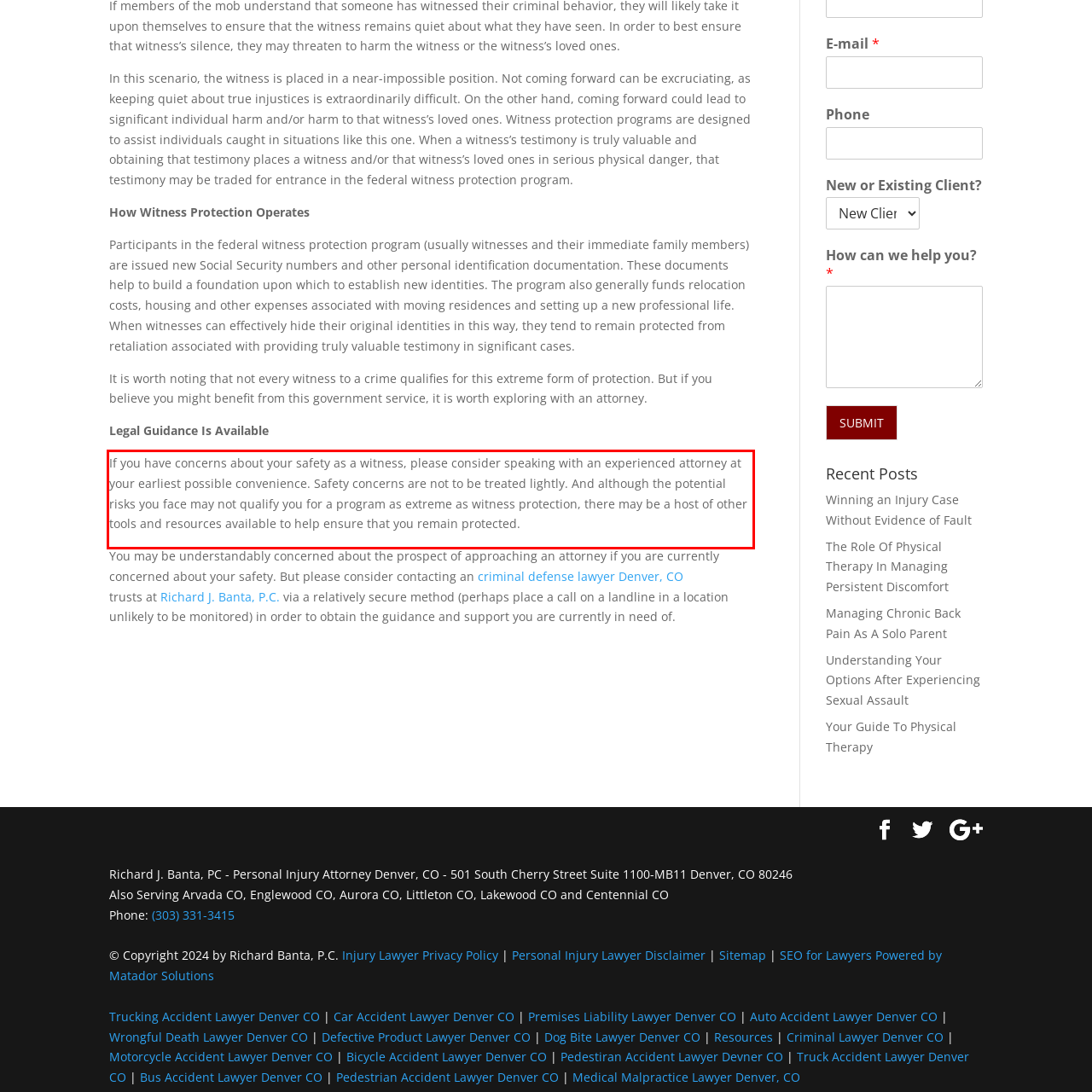Analyze the red bounding box in the provided webpage screenshot and generate the text content contained within.

If you have concerns about your safety as a witness, please consider speaking with an experienced attorney at your earliest possible convenience. Safety concerns are not to be treated lightly. And although the potential risks you face may not qualify you for a program as extreme as witness protection, there may be a host of other tools and resources available to help ensure that you remain protected.